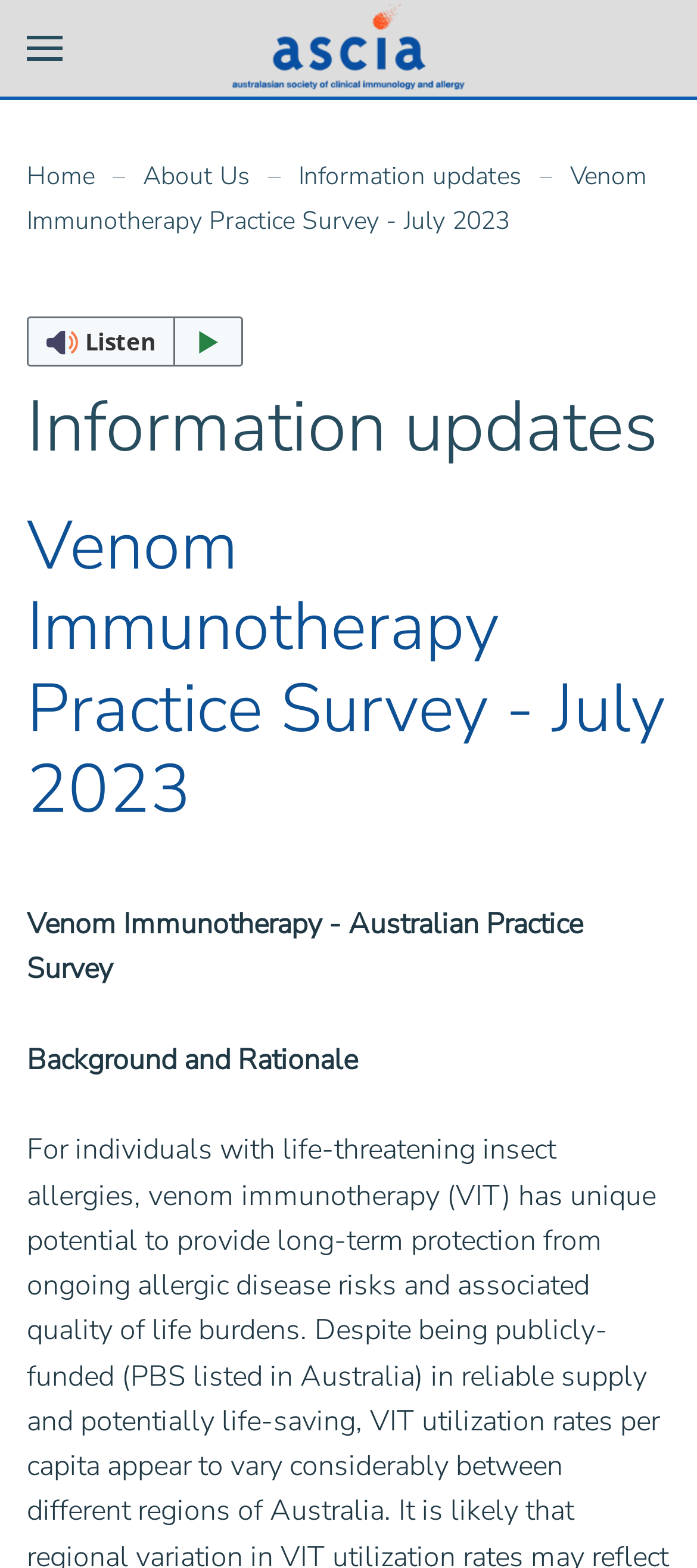Given the following UI element description: "Home", find the bounding box coordinates in the webpage screenshot.

[0.038, 0.101, 0.136, 0.123]